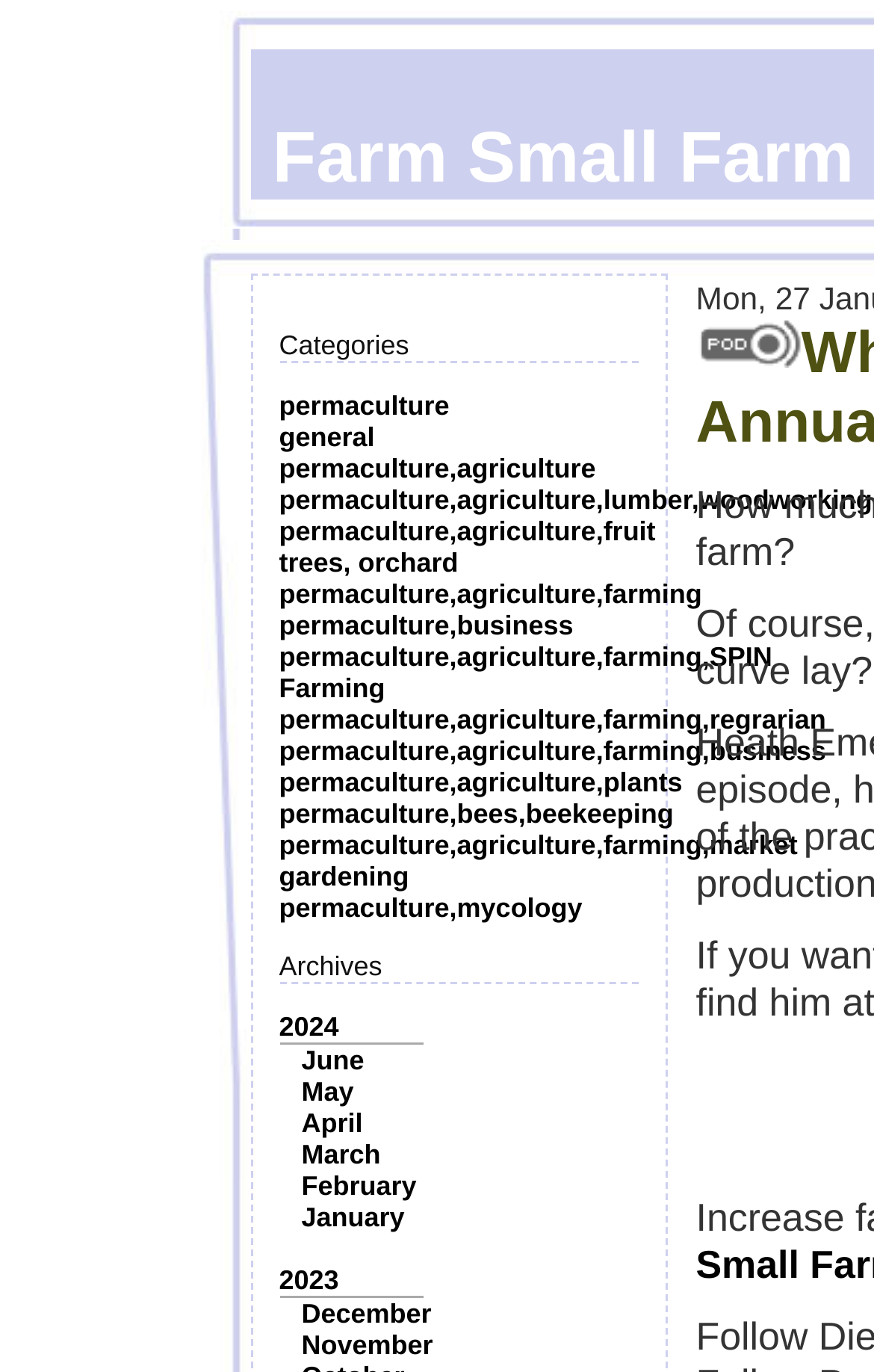Please find the bounding box coordinates of the element that must be clicked to perform the given instruction: "explore permaculture and mycology". The coordinates should be four float numbers from 0 to 1, i.e., [left, top, right, bottom].

[0.319, 0.65, 0.666, 0.673]